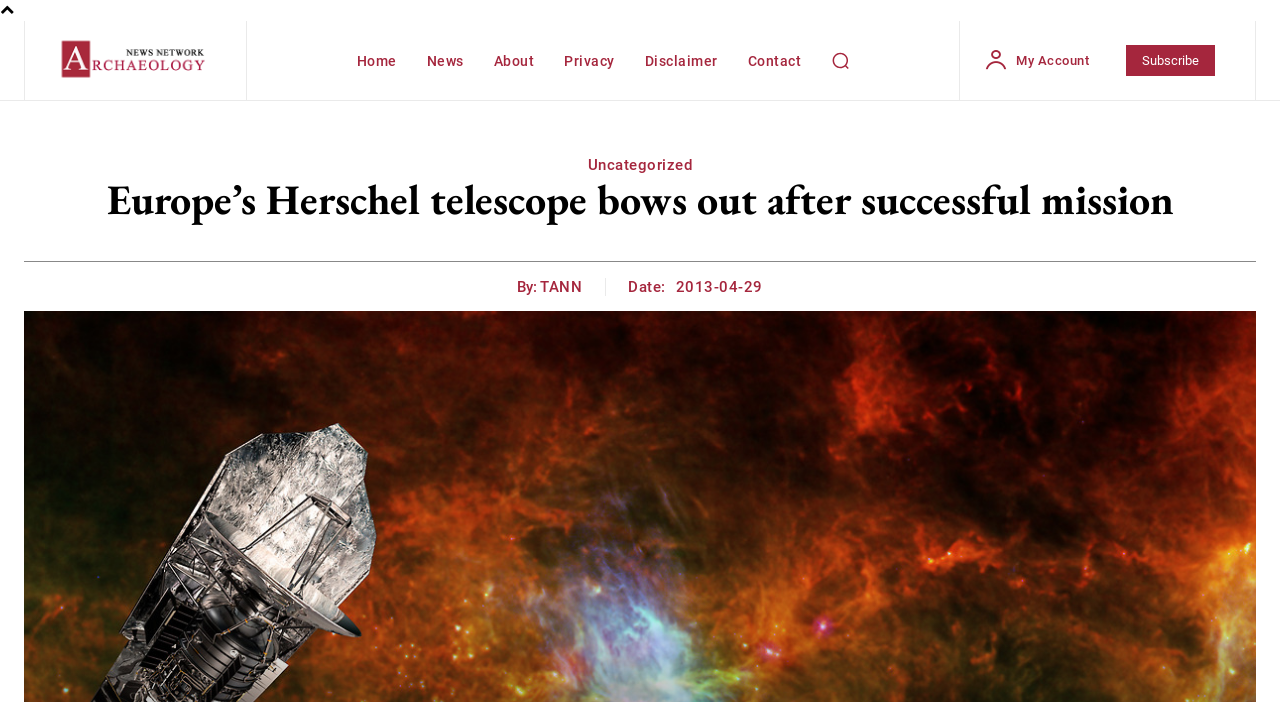Pinpoint the bounding box coordinates of the area that should be clicked to complete the following instruction: "click the logo". The coordinates must be given as four float numbers between 0 and 1, i.e., [left, top, right, bottom].

[0.038, 0.045, 0.173, 0.127]